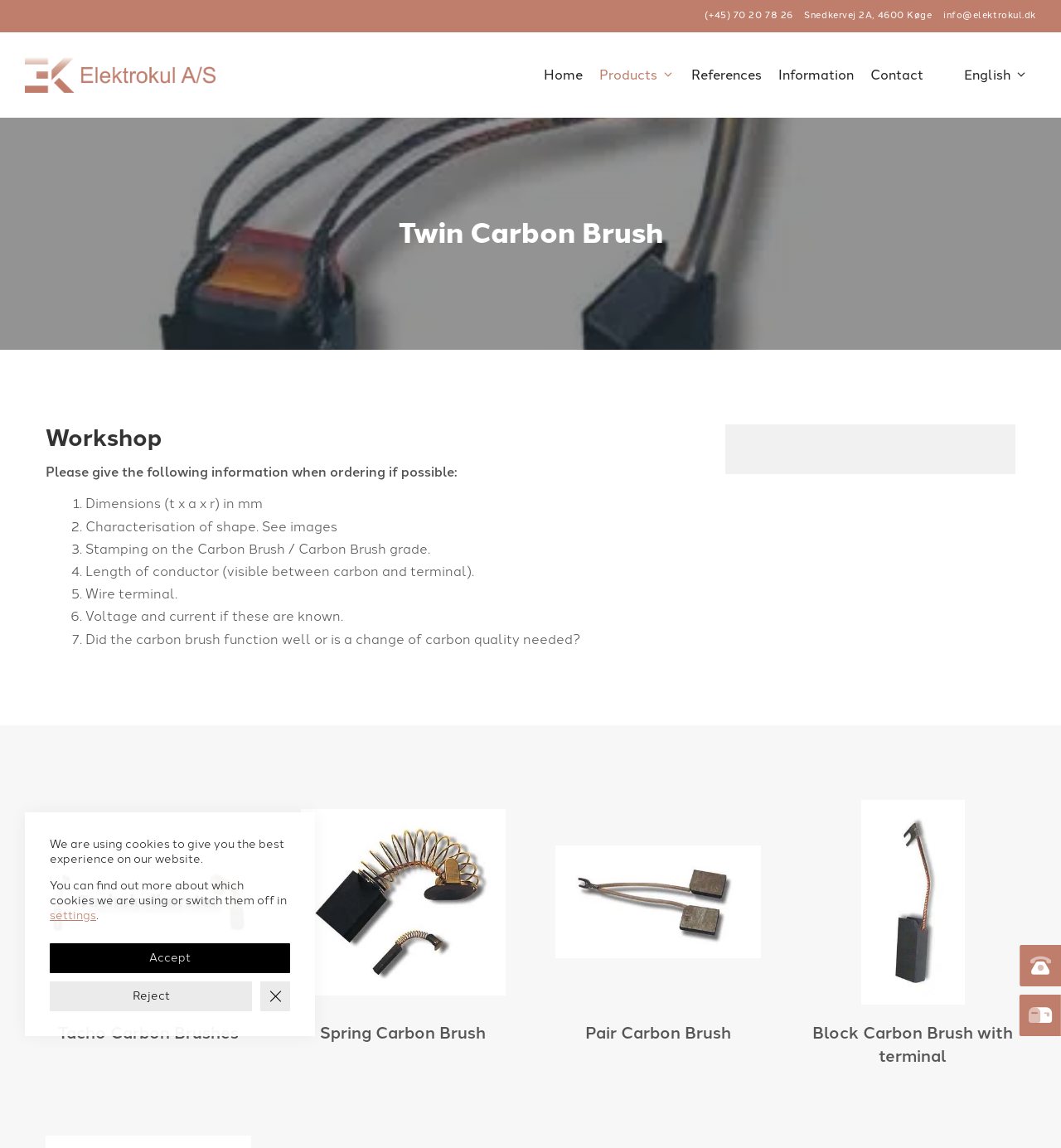Determine the bounding box coordinates for the area that should be clicked to carry out the following instruction: "Click the link to contact Elektrokul A/S".

[0.889, 0.009, 0.977, 0.018]